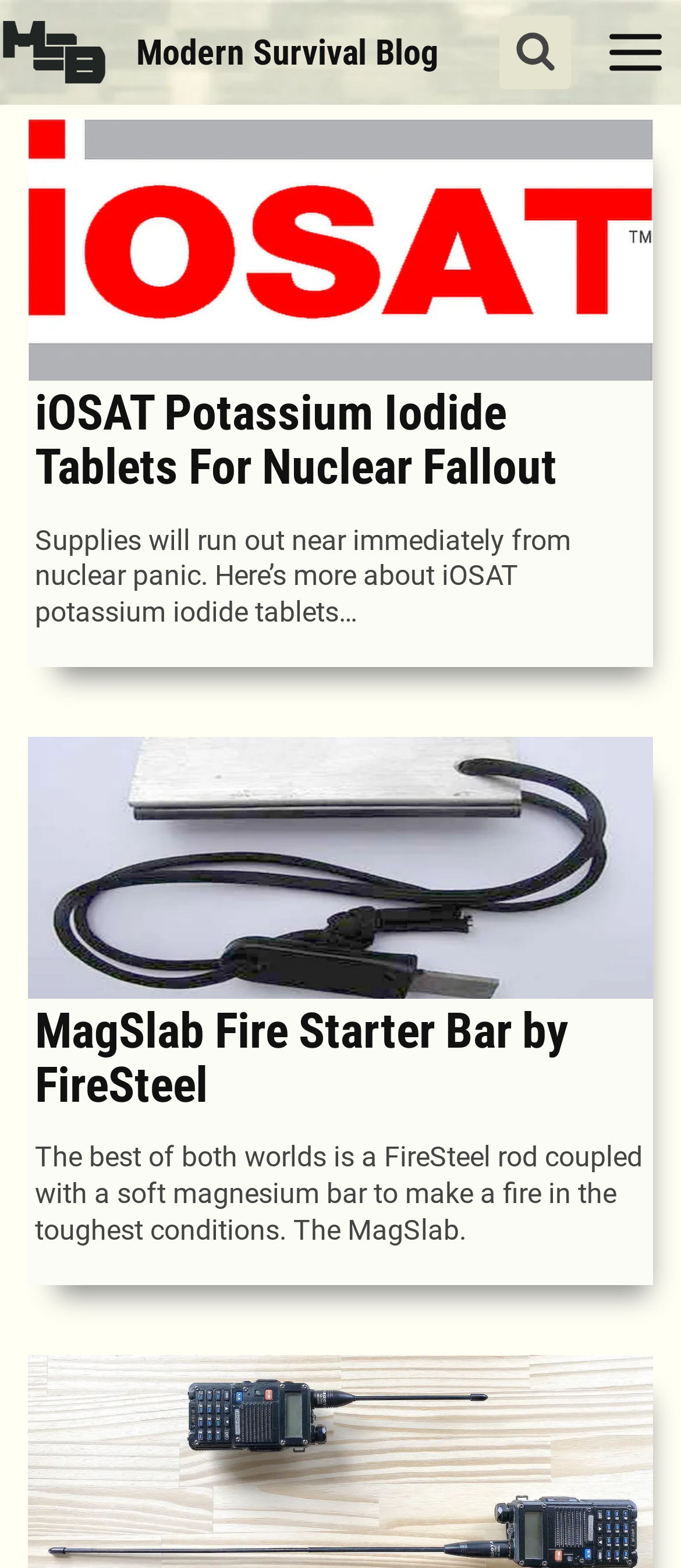What is the purpose of the iOSAT Potassium Iodide Tablets?
Make sure to answer the question with a detailed and comprehensive explanation.

The iOSAT Potassium Iodide Tablets are mentioned in the article on the webpage, and the text describes them as being useful for nuclear fallout, implying that they are a preparation for nuclear emergencies.